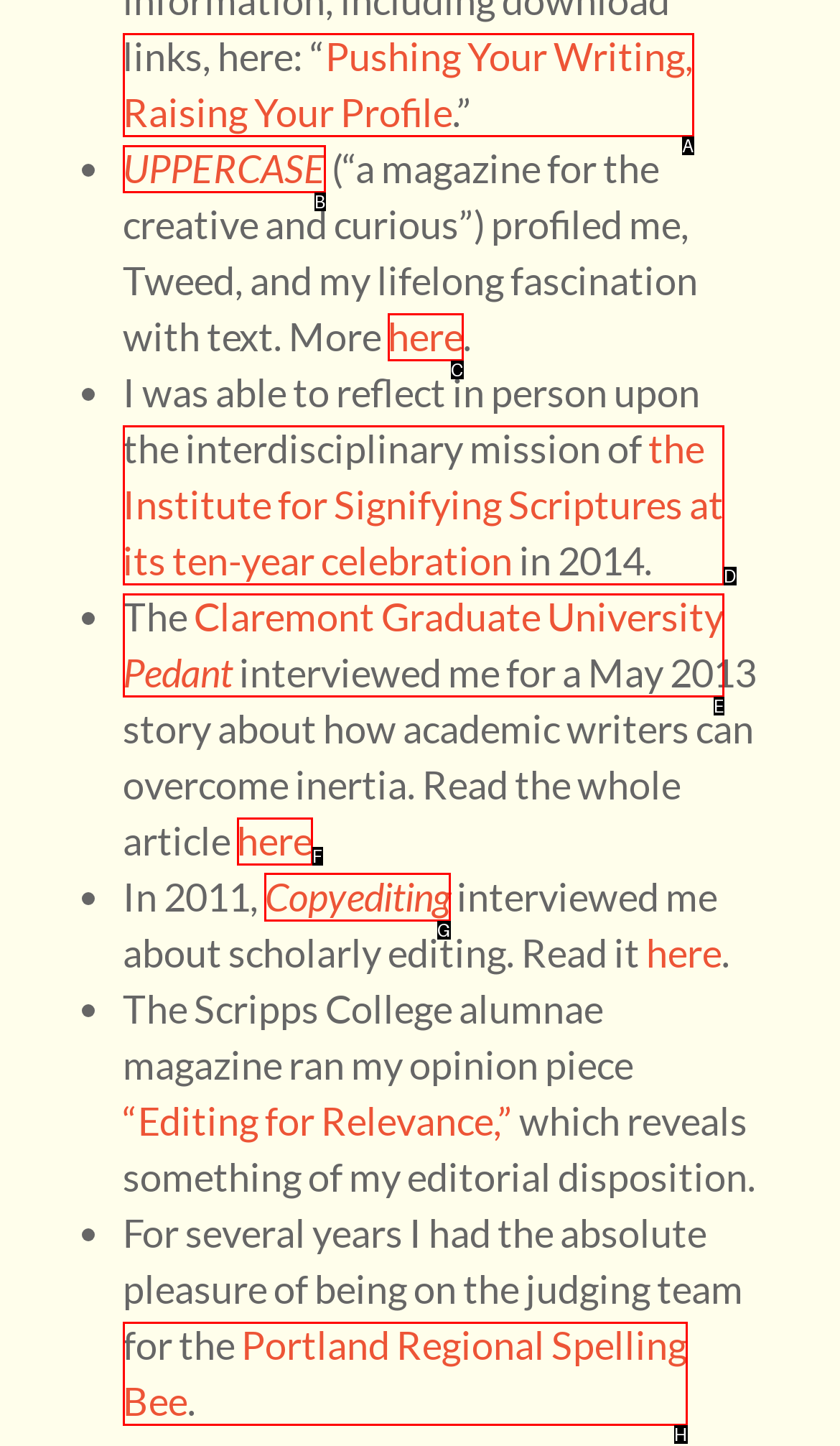Out of the given choices, which letter corresponds to the UI element required to Read the interview on Copyediting? Answer with the letter.

G